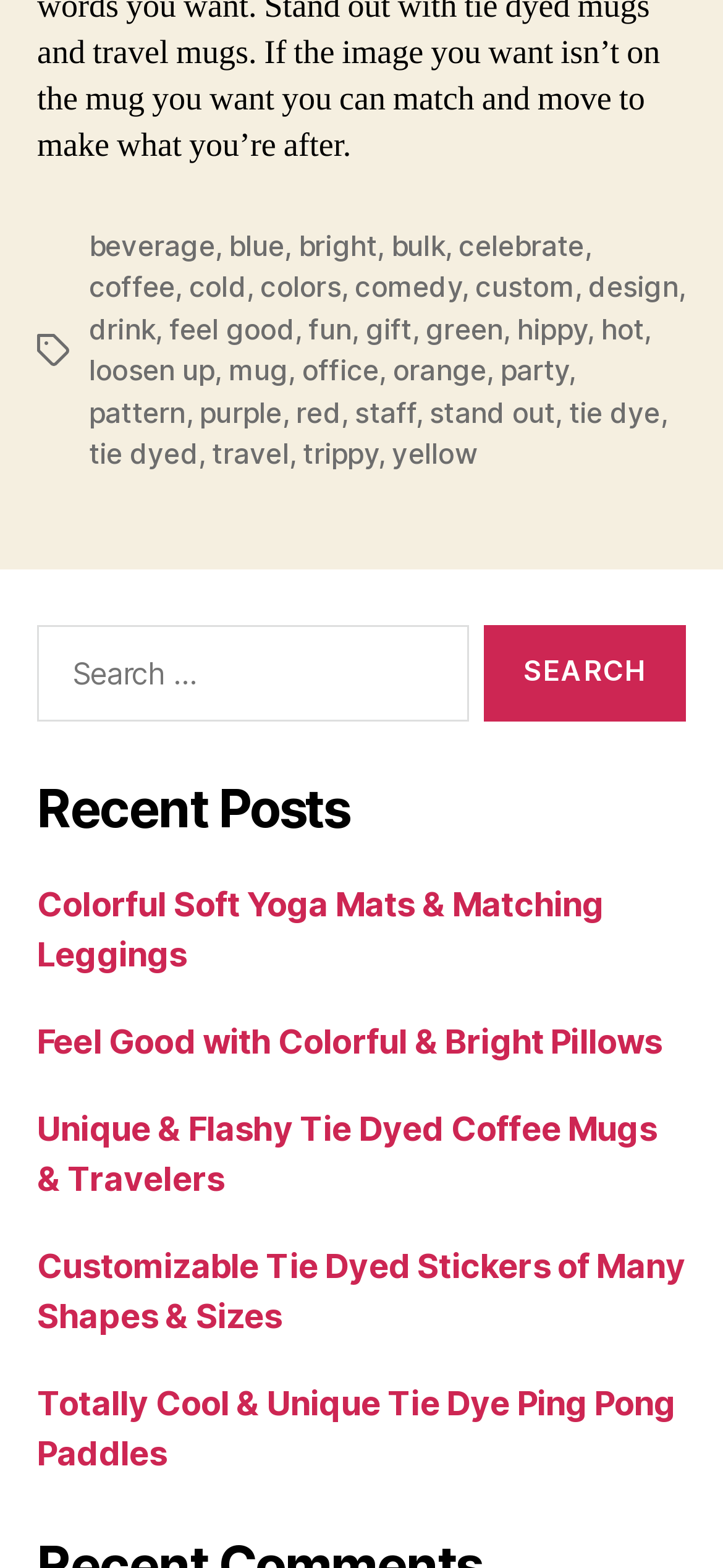Could you indicate the bounding box coordinates of the region to click in order to complete this instruction: "Click on the 'Search' button".

[0.669, 0.398, 0.949, 0.46]